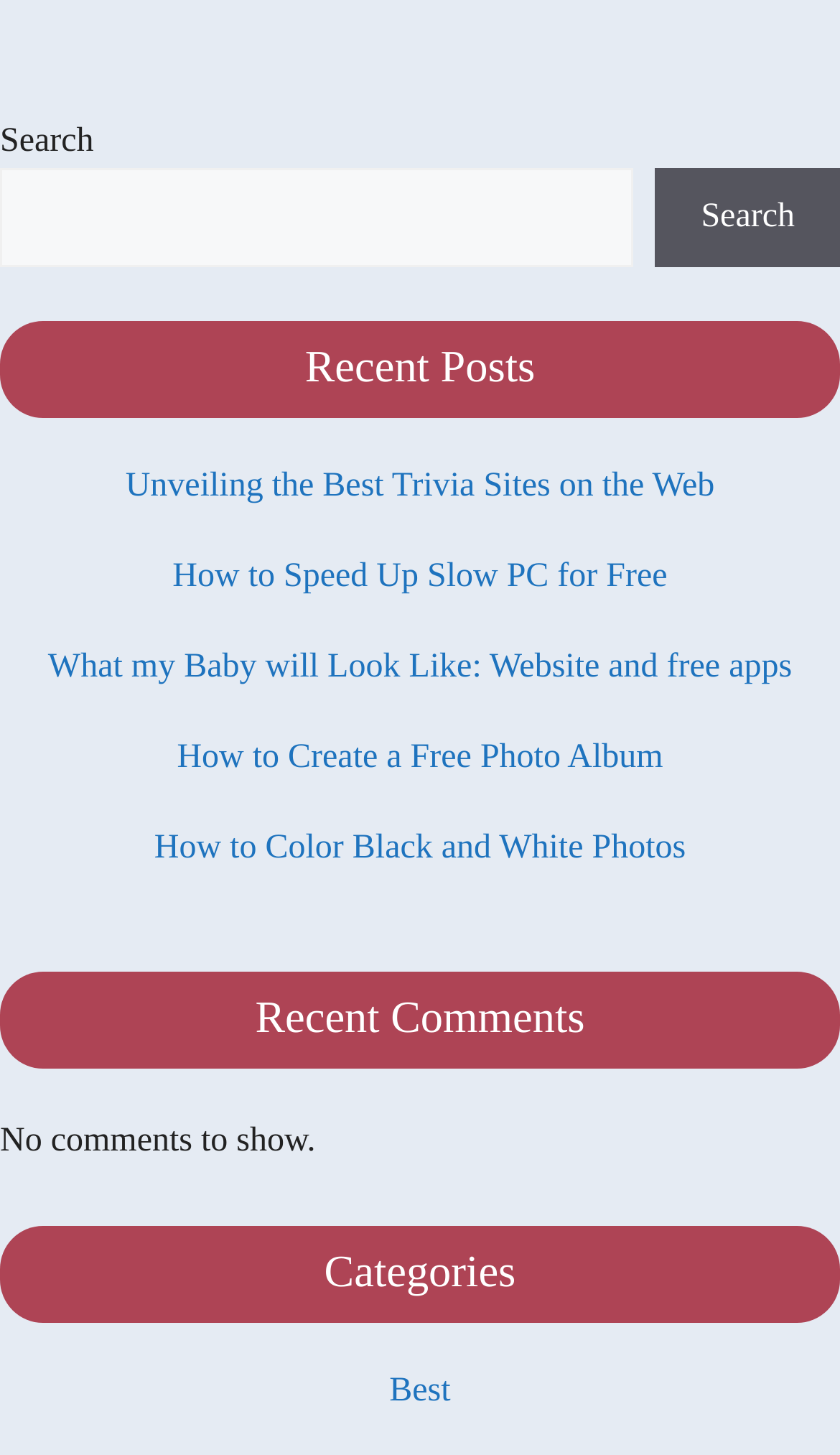Please find the bounding box coordinates (top-left x, top-left y, bottom-right x, bottom-right y) in the screenshot for the UI element described as follows: Best

[0.464, 0.944, 0.536, 0.969]